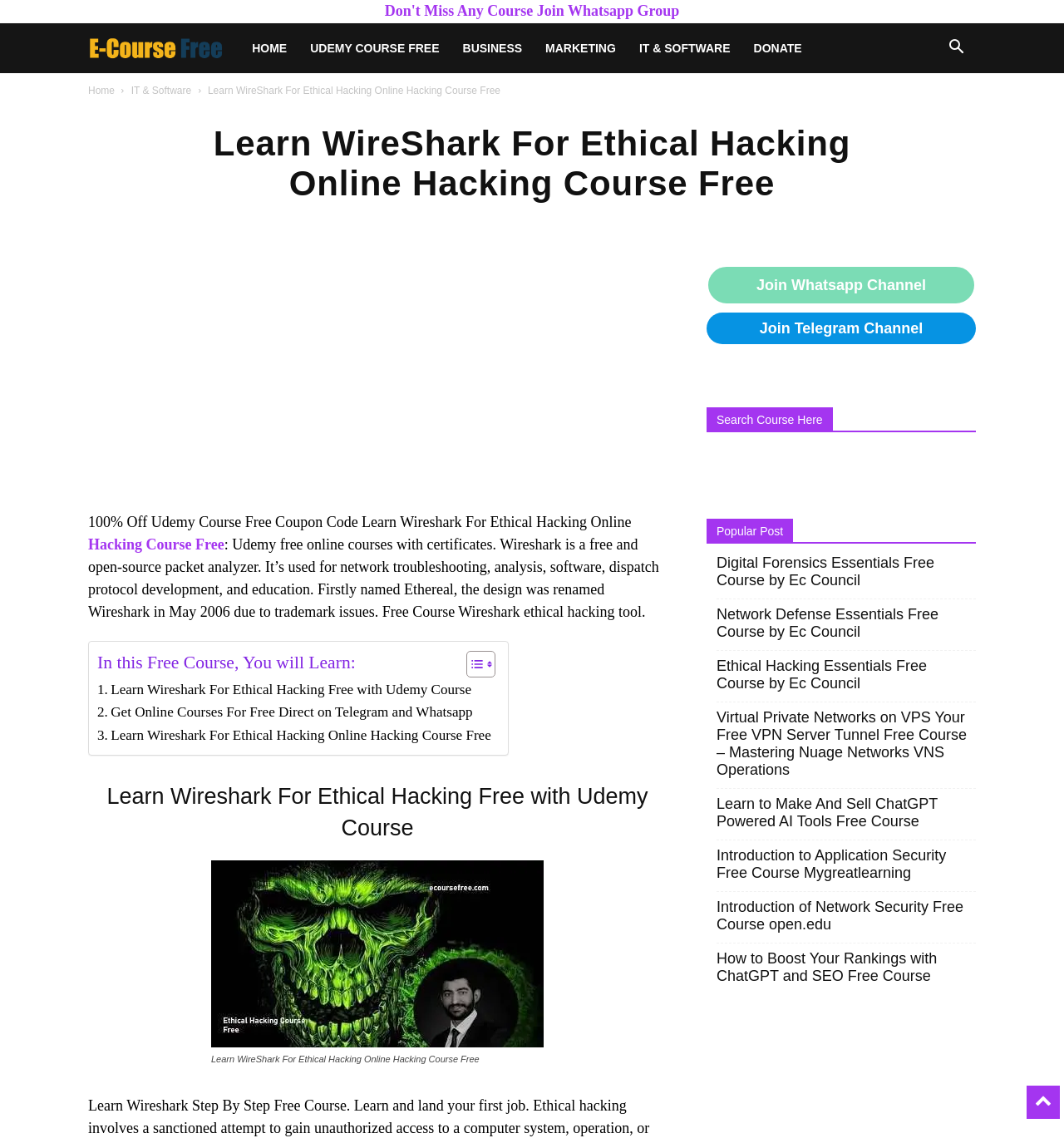Determine the bounding box coordinates of the clickable region to carry out the instruction: "Search for a course".

[0.673, 0.363, 0.773, 0.375]